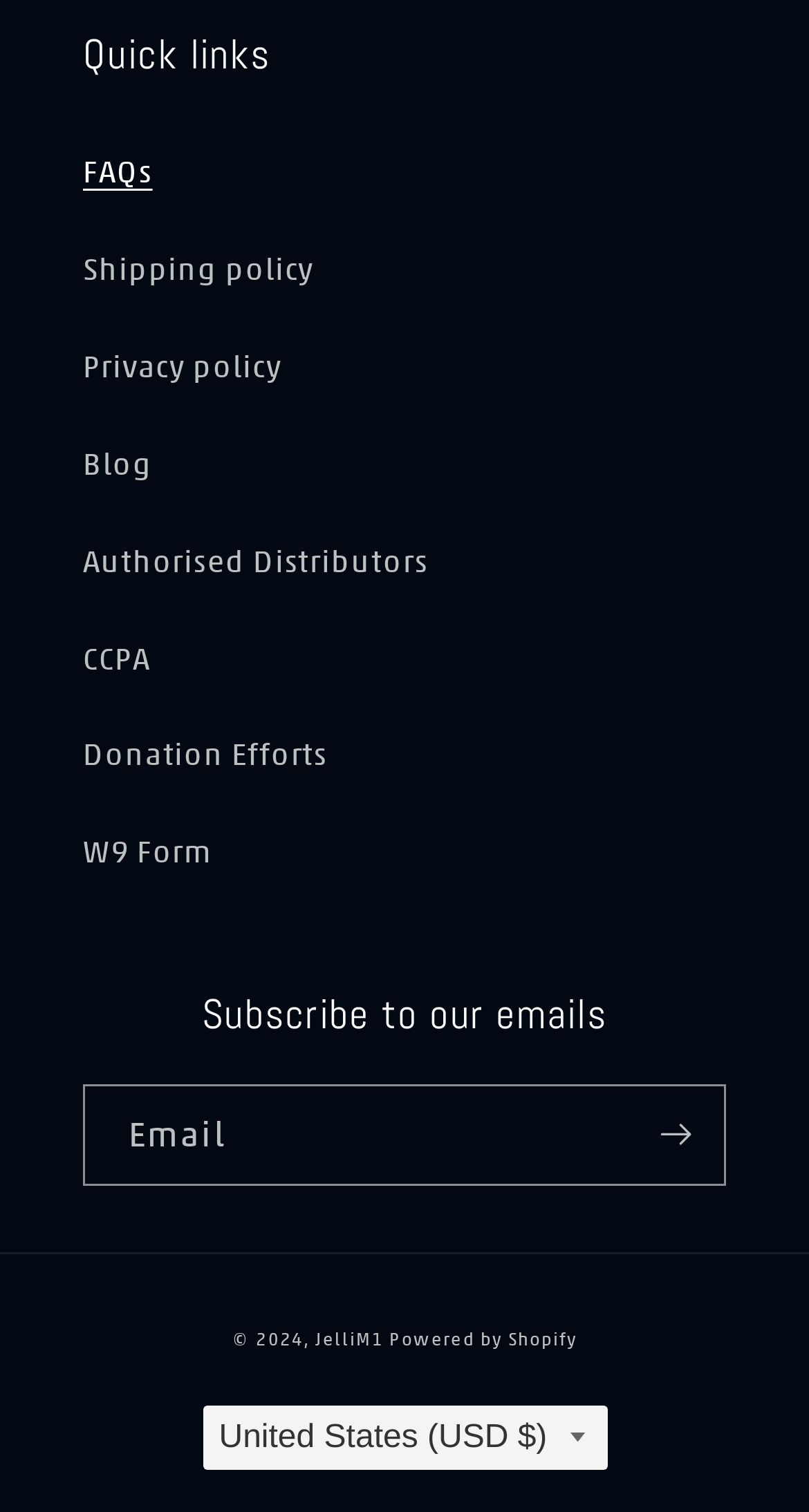Please determine the bounding box coordinates for the UI element described as: "Donation Efforts".

[0.103, 0.467, 0.897, 0.532]